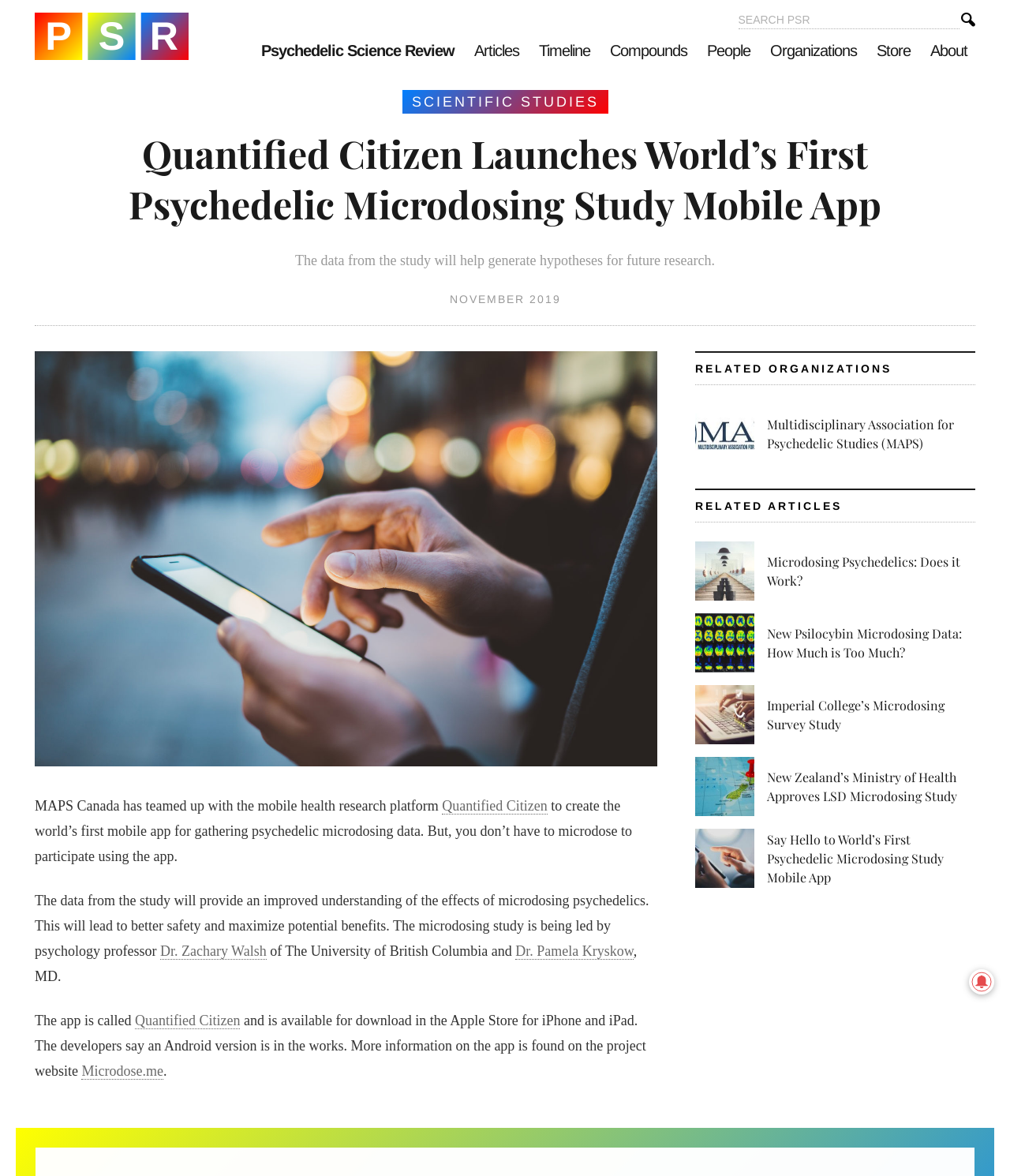From the webpage screenshot, predict the bounding box coordinates (top-left x, top-left y, bottom-right x, bottom-right y) for the UI element described here: IT Raids For Truthful Journalism

None